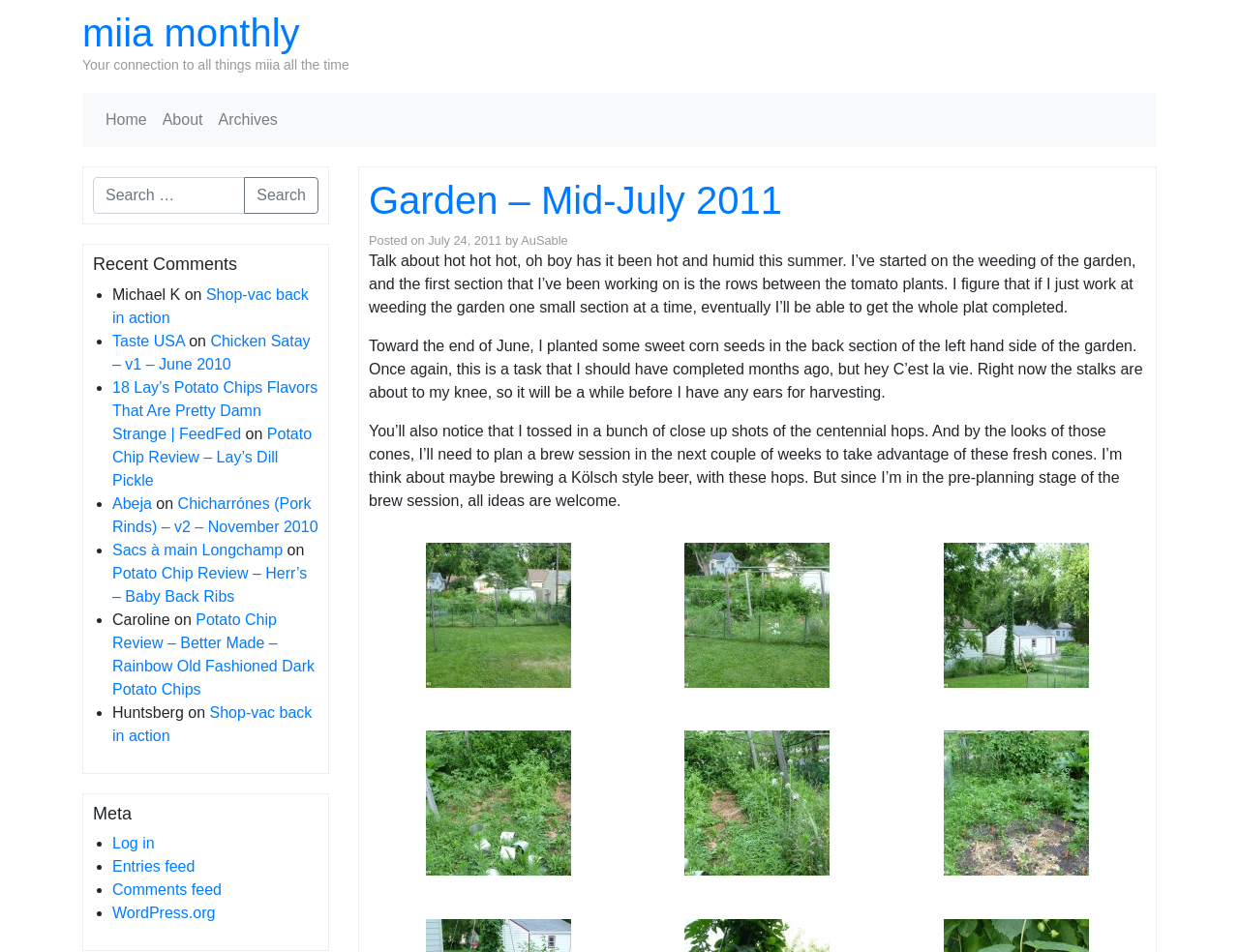What type of beer is the author considering brewing?
Please provide a full and detailed response to the question.

The author mentions that they are thinking about brewing a beer using the fresh centennial hops and is considering a Kölsch style beer, which suggests that they are planning to brew a specific type of beer.